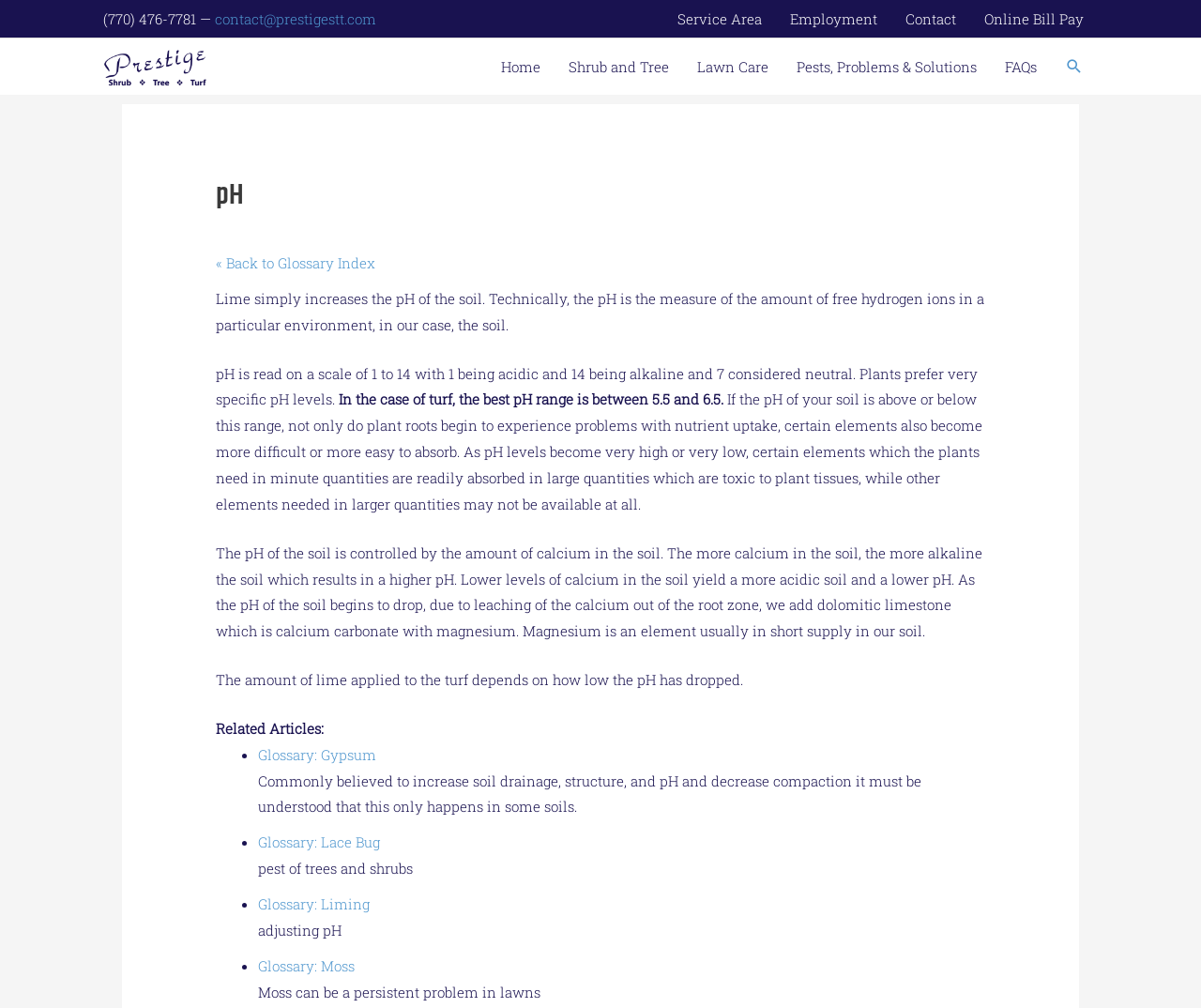Analyze the image and provide a detailed answer to the question: What is the ideal pH range for turf?

The ideal pH range for turf can be found in the paragraph of text that explains the importance of pH levels in soil. The text states 'In the case of turf, the best pH range is between 5.5 and 6.5.' with bounding box coordinates [0.282, 0.387, 0.606, 0.405].